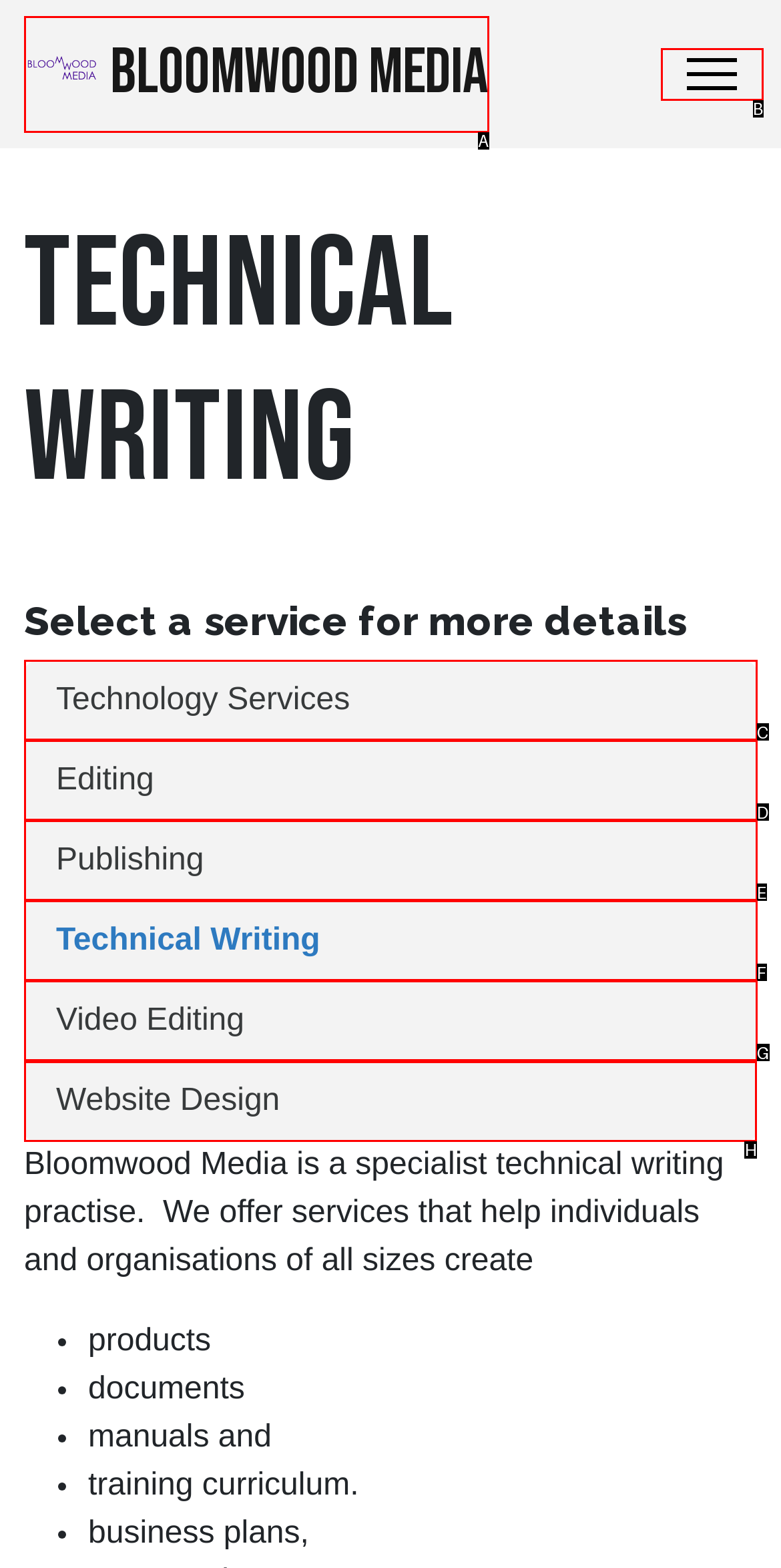Choose the HTML element that should be clicked to achieve this task: Visit Website Design page
Respond with the letter of the correct choice.

H